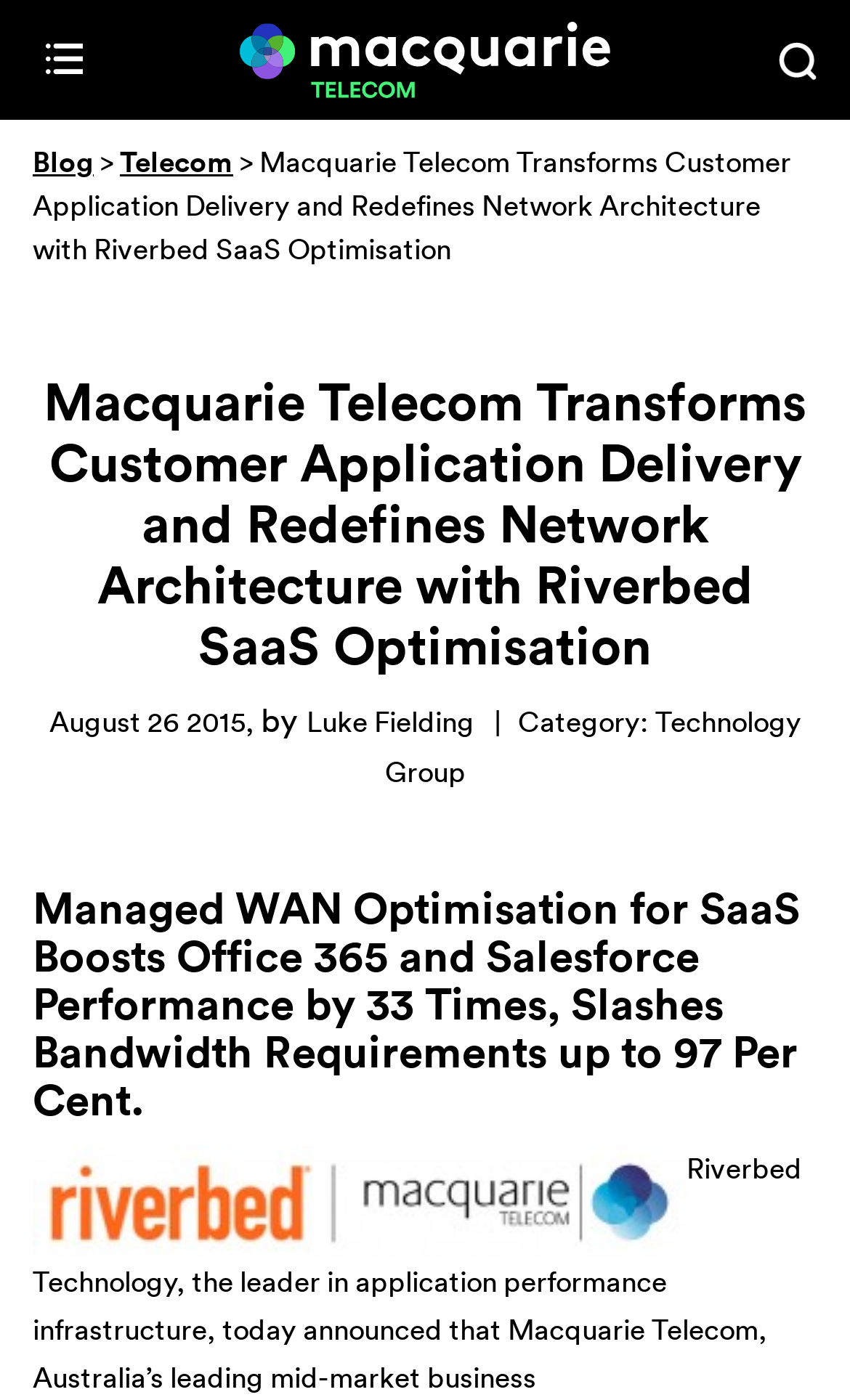Provide a one-word or short-phrase response to the question:
What is the date of the article?

August 26 2015